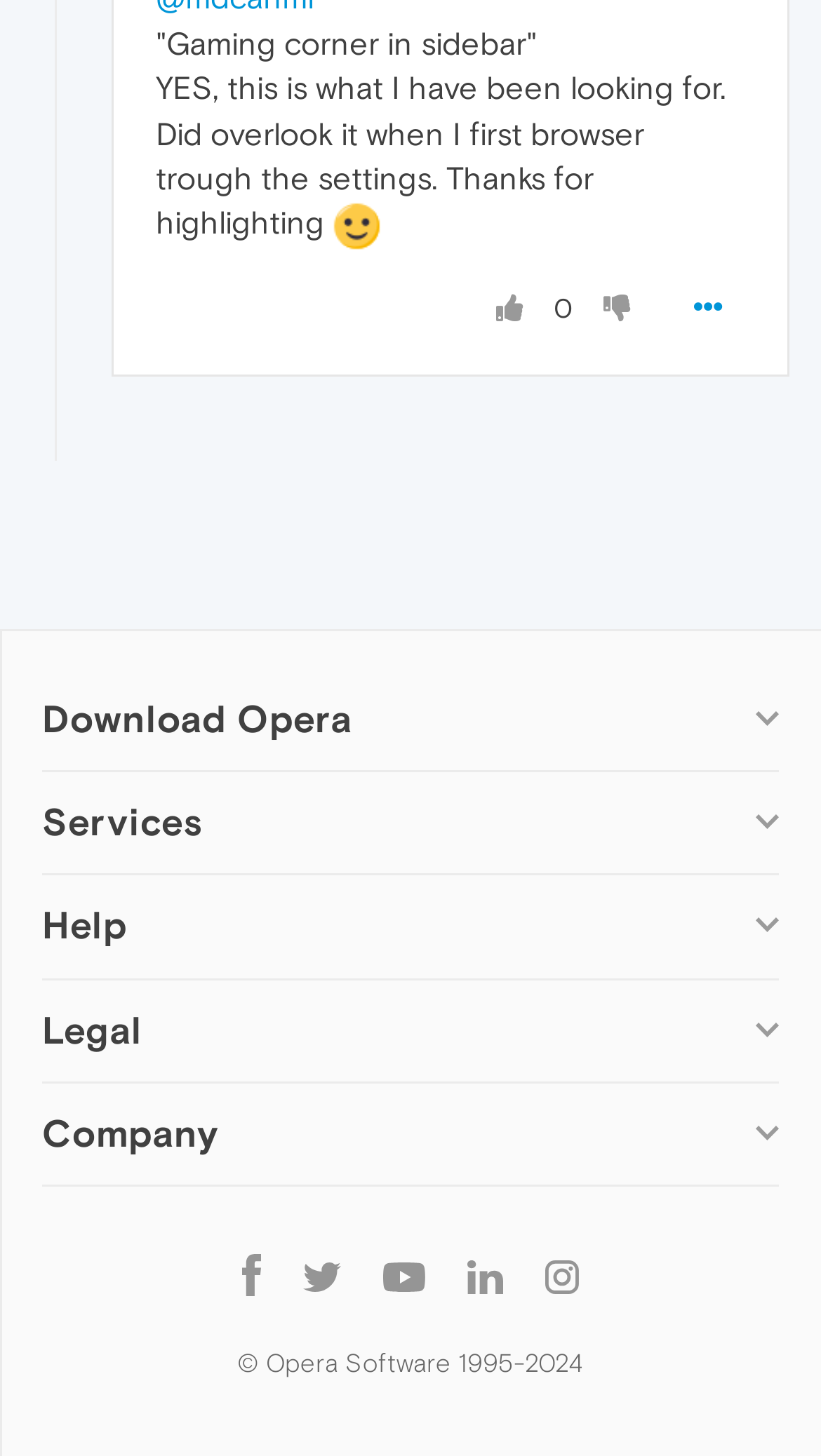Answer in one word or a short phrase: 
How many categories are there in the sidebar?

5